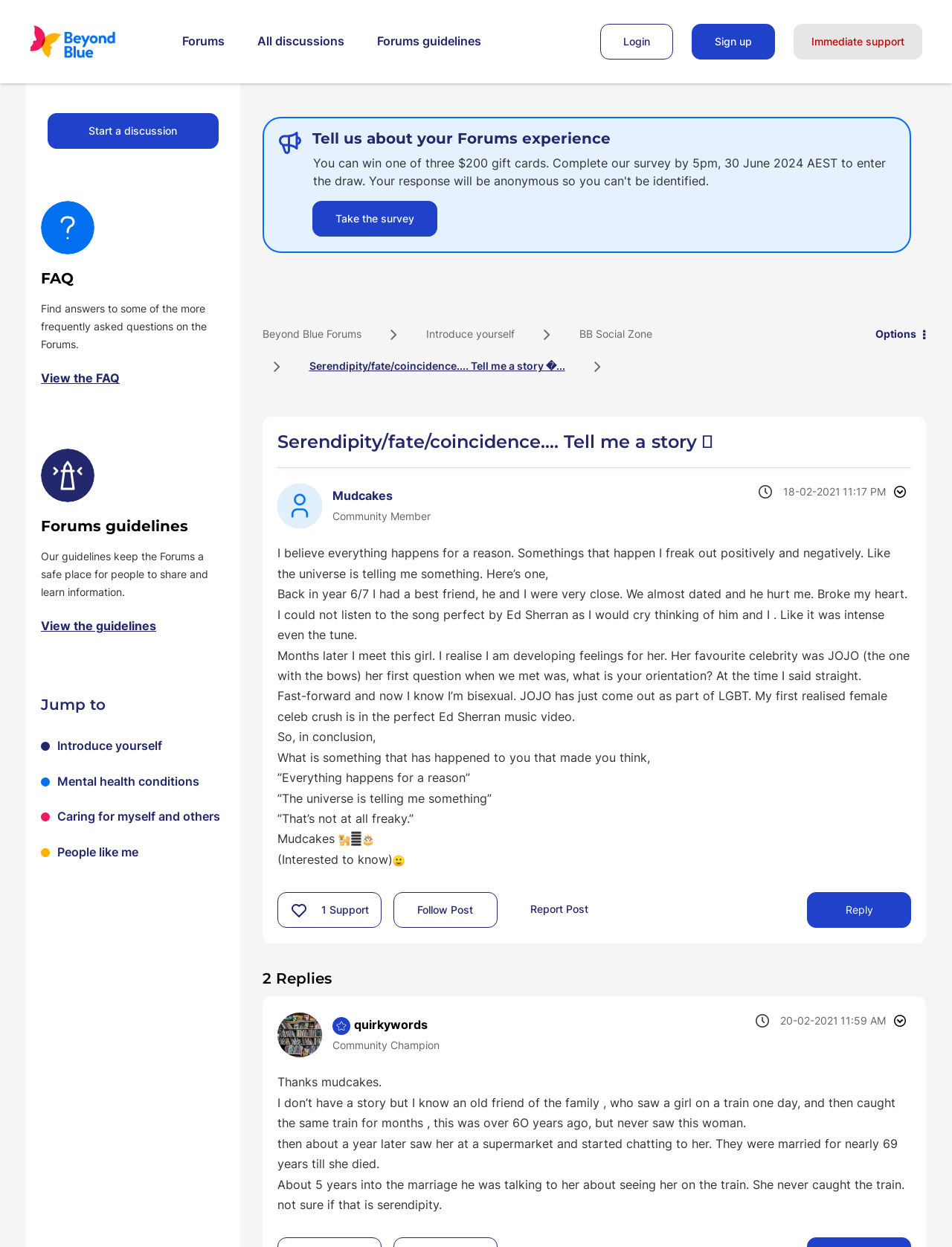Give a detailed account of the webpage.

This webpage is a discussion forum where users can share their stories and experiences. At the top of the page, there are several links to navigate to different sections of the forum, including "Beyond Blue Website", "Forums", "All discussions", "Forums guidelines", "Login", "Sign up", and "Immediate support". 

Below these links, there is a section with a heading "Jump to" that provides quick access to various topics, such as "Introduce yourself", "Mental health conditions", "Caring for myself and others", and "People like me". 

On the left side of the page, there is a column with several links, including "Start a discussion", "FAQ", and "Forums guidelines". There are also two images in this column, but they do not have any descriptive text.

The main content of the page is a discussion thread titled "Serendipity/fate/coincidence.... Tell me a story 💖". The thread is started by a user named "Mudcakes" who shares a personal story about how they believe that everything happens for a reason. The story is followed by several responses from other users, including "quirkywords" who shares a story about an old friend of the family who met his future wife on a train.

Throughout the page, there are various buttons and links that allow users to interact with the discussion thread, such as "Take the survey", "View the FAQ", "View the guidelines", "Reply to Serendipity/fate/coincidence.... Tell me a story 💖 post", and "Show comment option menu". There are also several images and emojis used throughout the page to add a personal touch to the discussion.